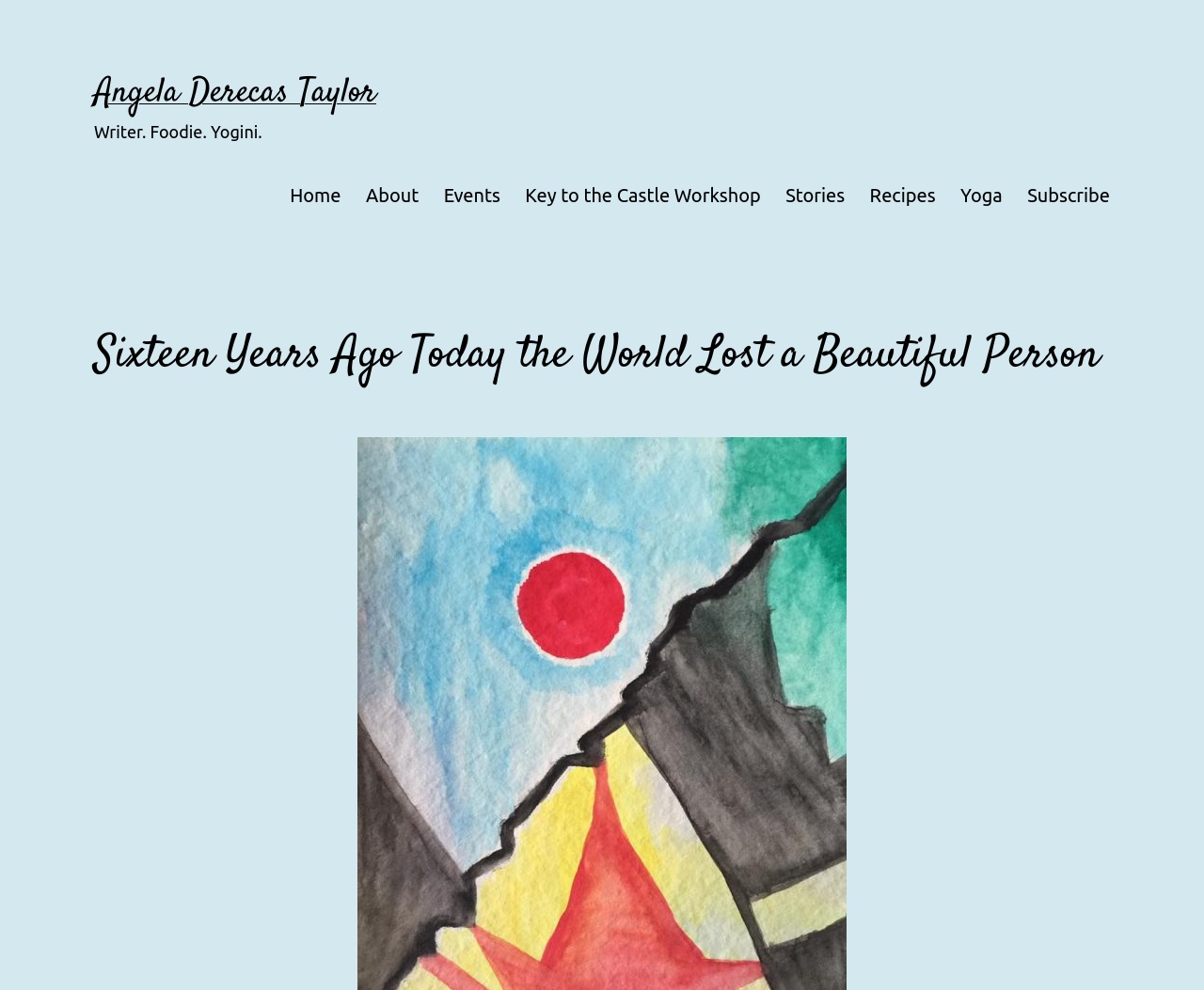Identify the bounding box of the HTML element described here: "Key to the Castle Workshop". Provide the coordinates as four float numbers between 0 and 1: [left, top, right, bottom].

[0.426, 0.174, 0.642, 0.221]